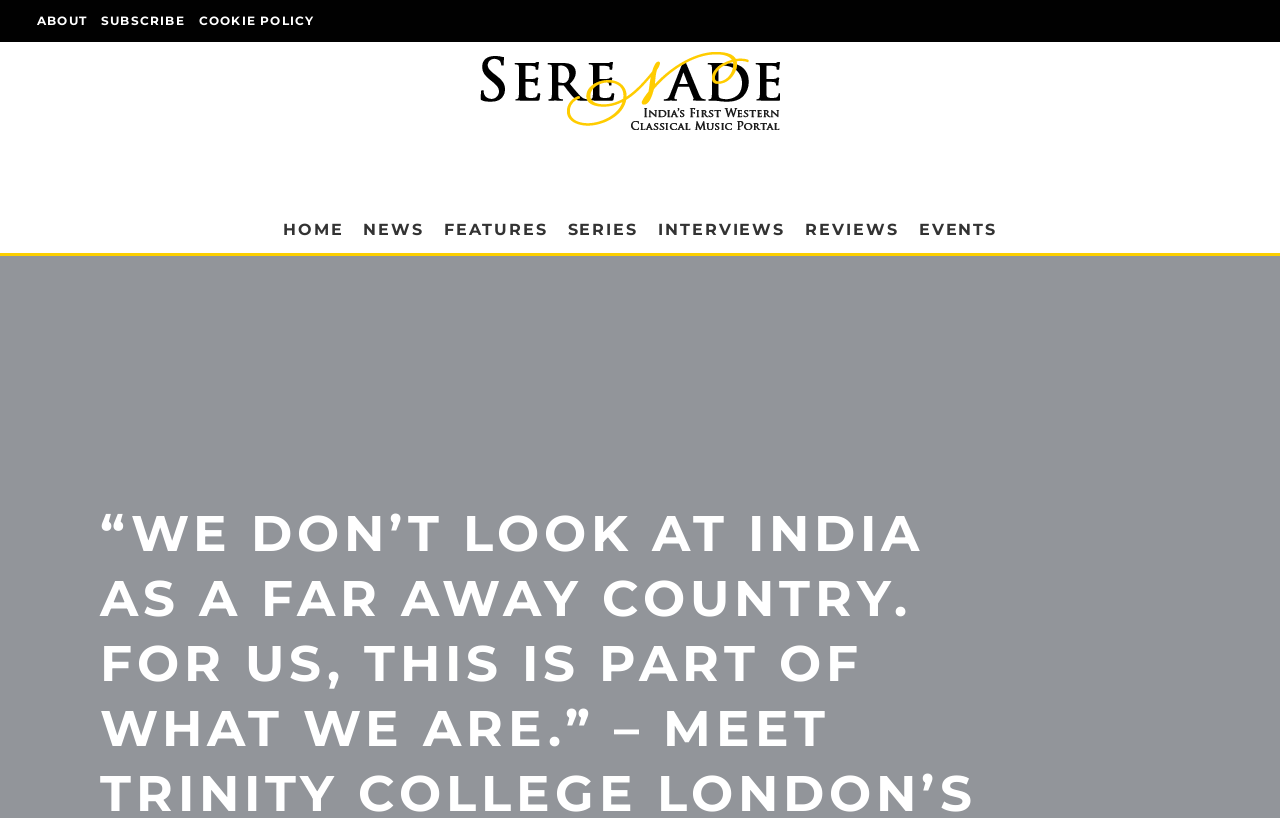Based on the element description, predict the bounding box coordinates (top-left x, top-left y, bottom-right x, bottom-right y) for the UI element in the screenshot: Features

[0.339, 0.253, 0.436, 0.309]